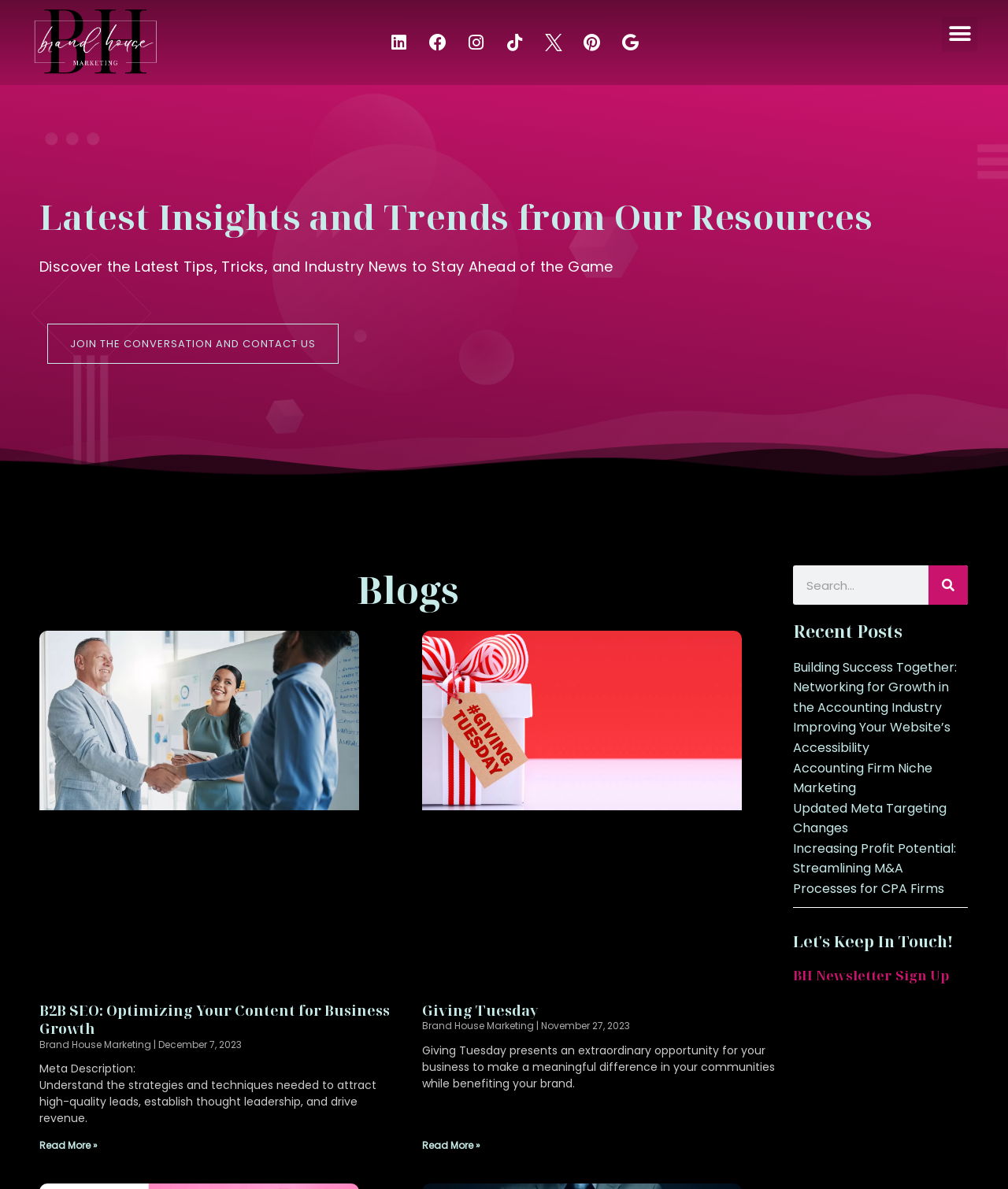Locate the bounding box coordinates of the element that needs to be clicked to carry out the instruction: "Click on the Brand House Marketing, LLC link". The coordinates should be given as four float numbers ranging from 0 to 1, i.e., [left, top, right, bottom].

[0.023, 0.007, 0.161, 0.065]